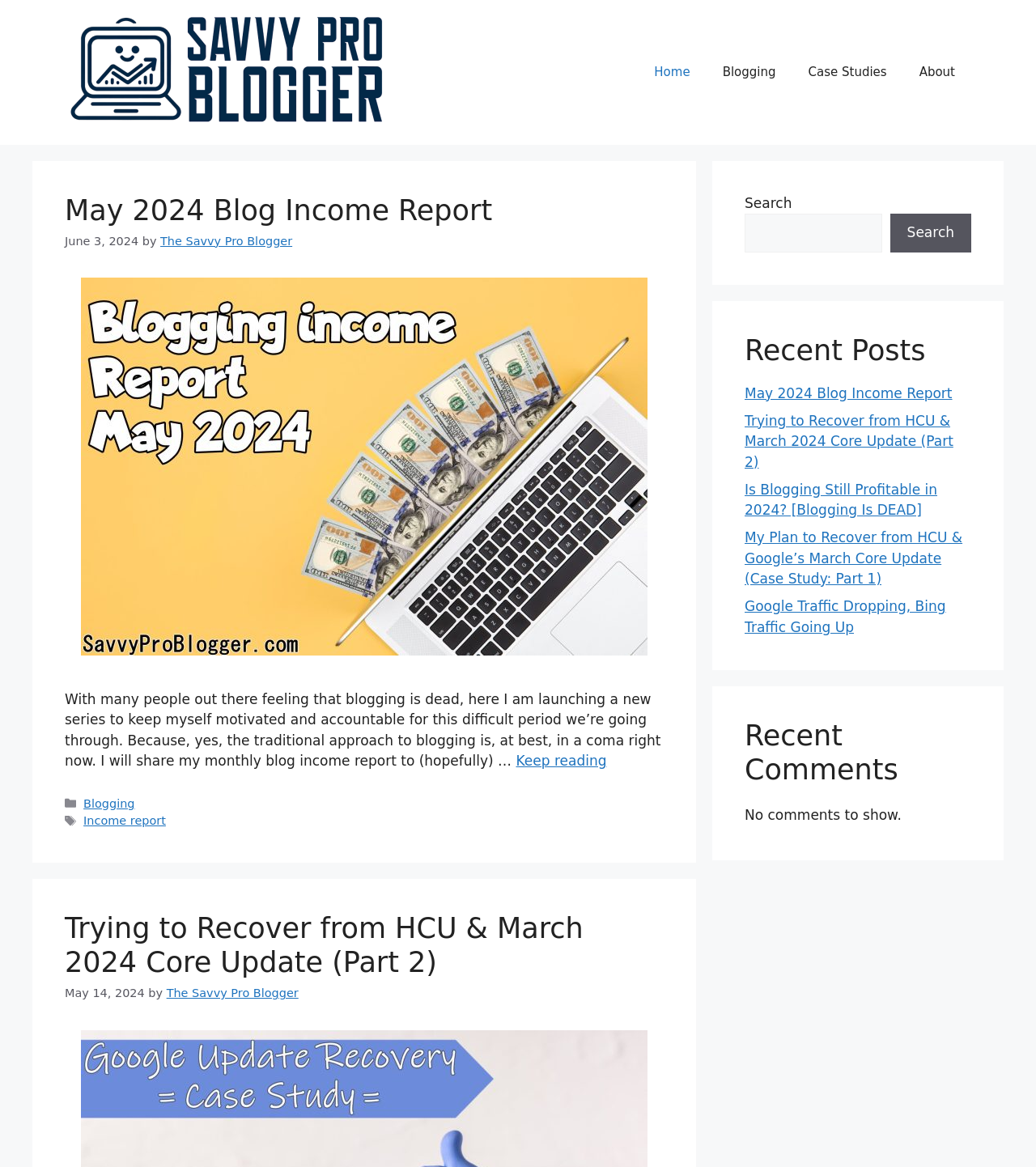Identify the bounding box coordinates of the area you need to click to perform the following instruction: "Click the 'Blogging' category link".

[0.081, 0.683, 0.13, 0.694]